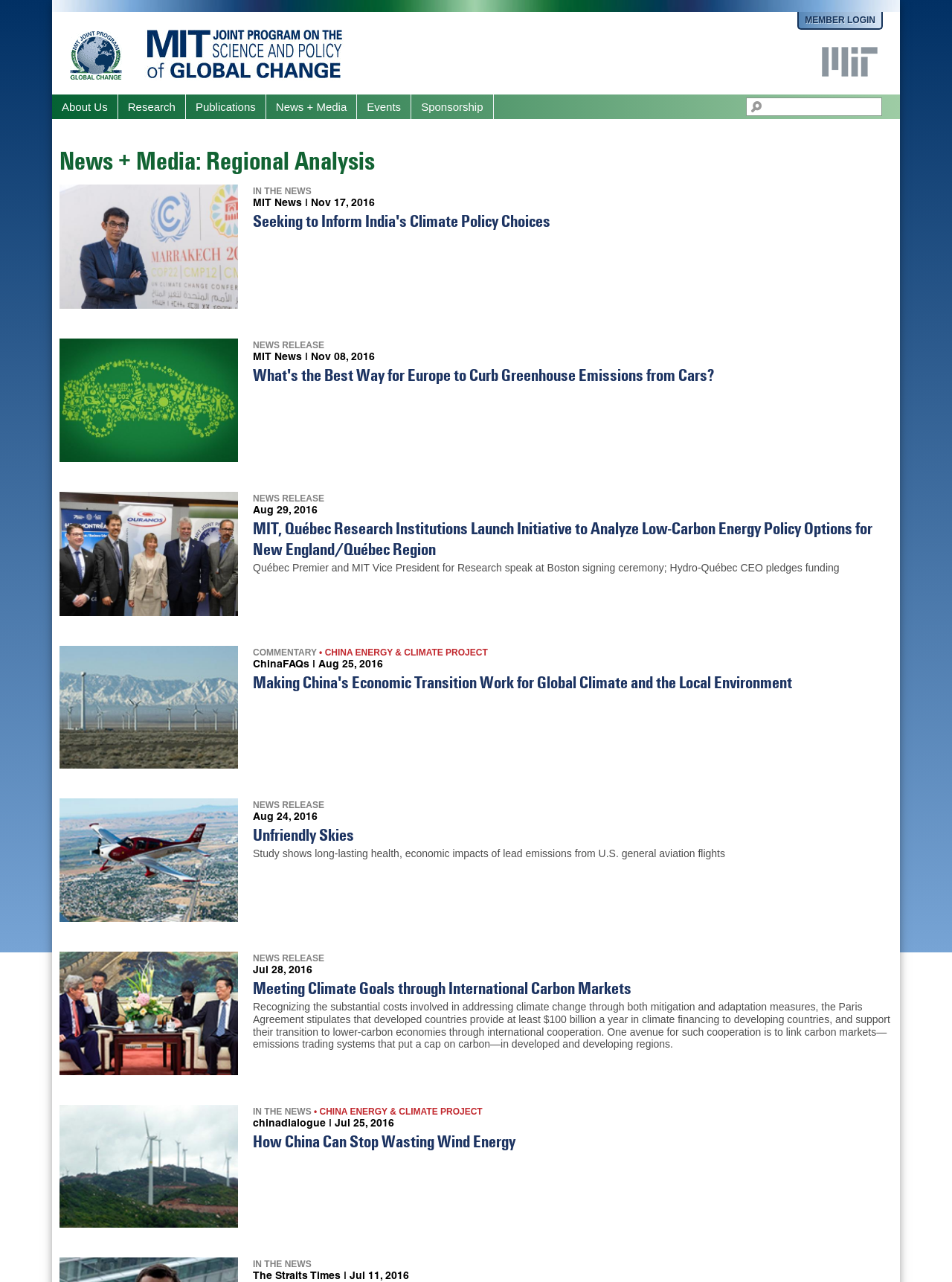Using the element description: "alt="MIT Global Change"", determine the bounding box coordinates for the specified UI element. The coordinates should be four float numbers between 0 and 1, [left, top, right, bottom].

[0.073, 0.053, 0.128, 0.062]